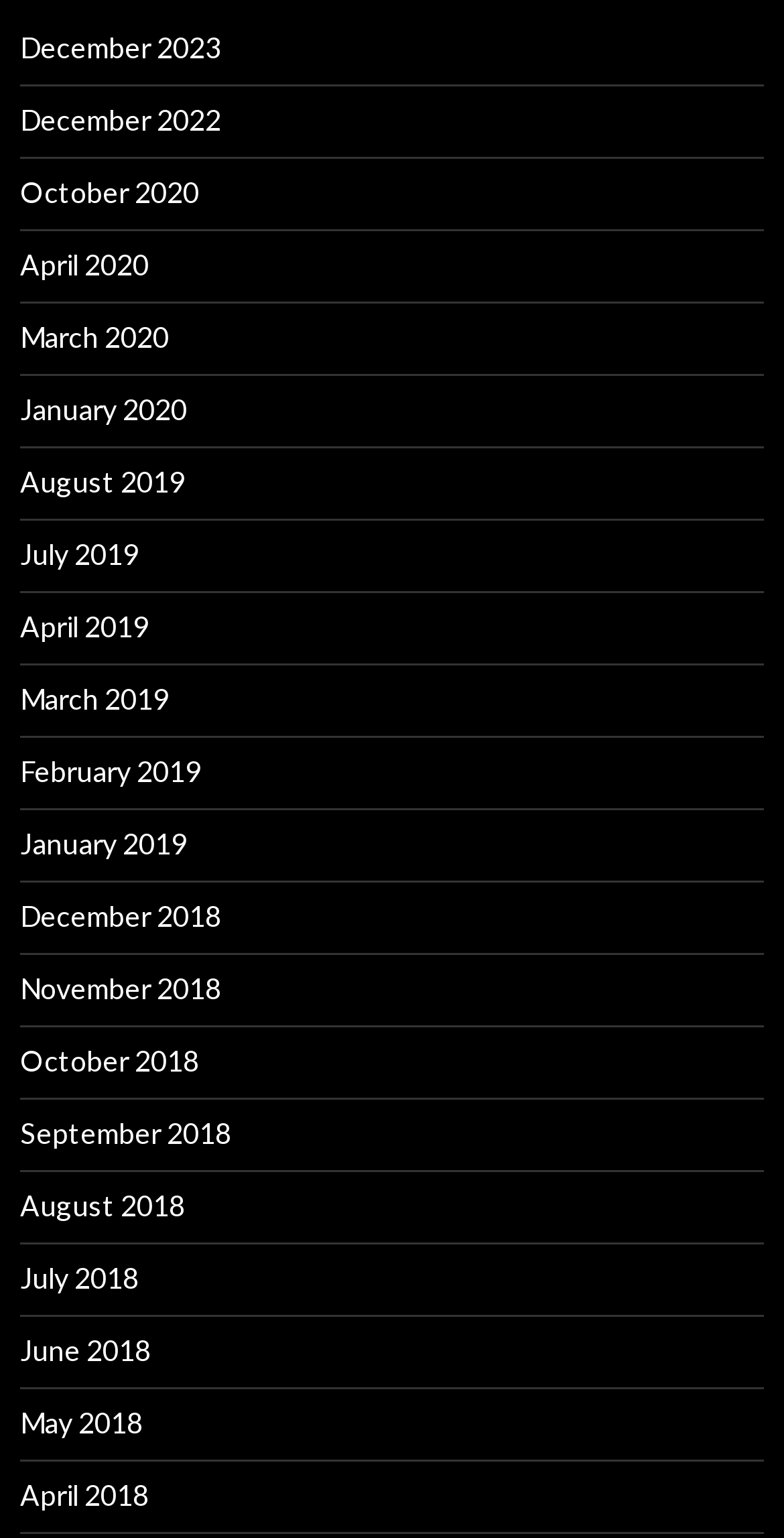Find the bounding box coordinates for the HTML element described as: "April 2019". The coordinates should consist of four float values between 0 and 1, i.e., [left, top, right, bottom].

[0.026, 0.395, 0.19, 0.418]